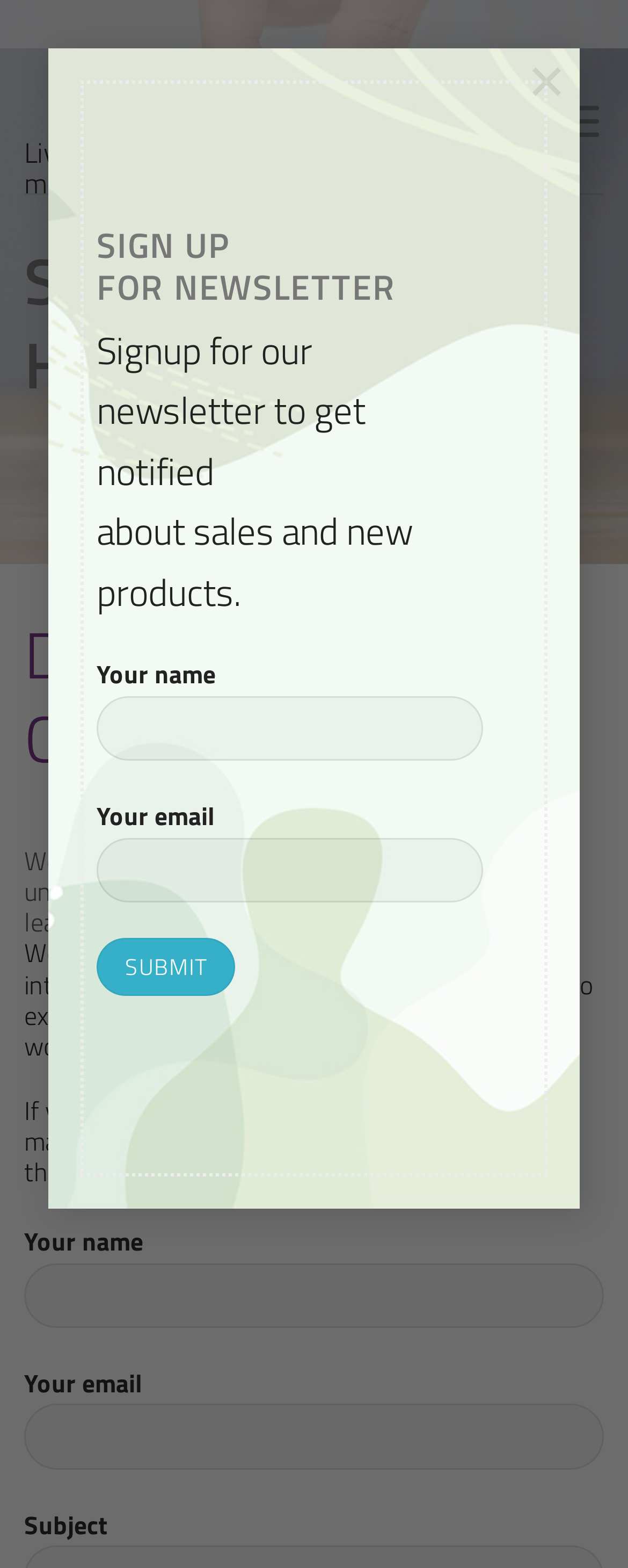Find the UI element described as: "name="your-name"" and predict its bounding box coordinates. Ensure the coordinates are four float numbers between 0 and 1, [left, top, right, bottom].

[0.038, 0.805, 0.962, 0.847]